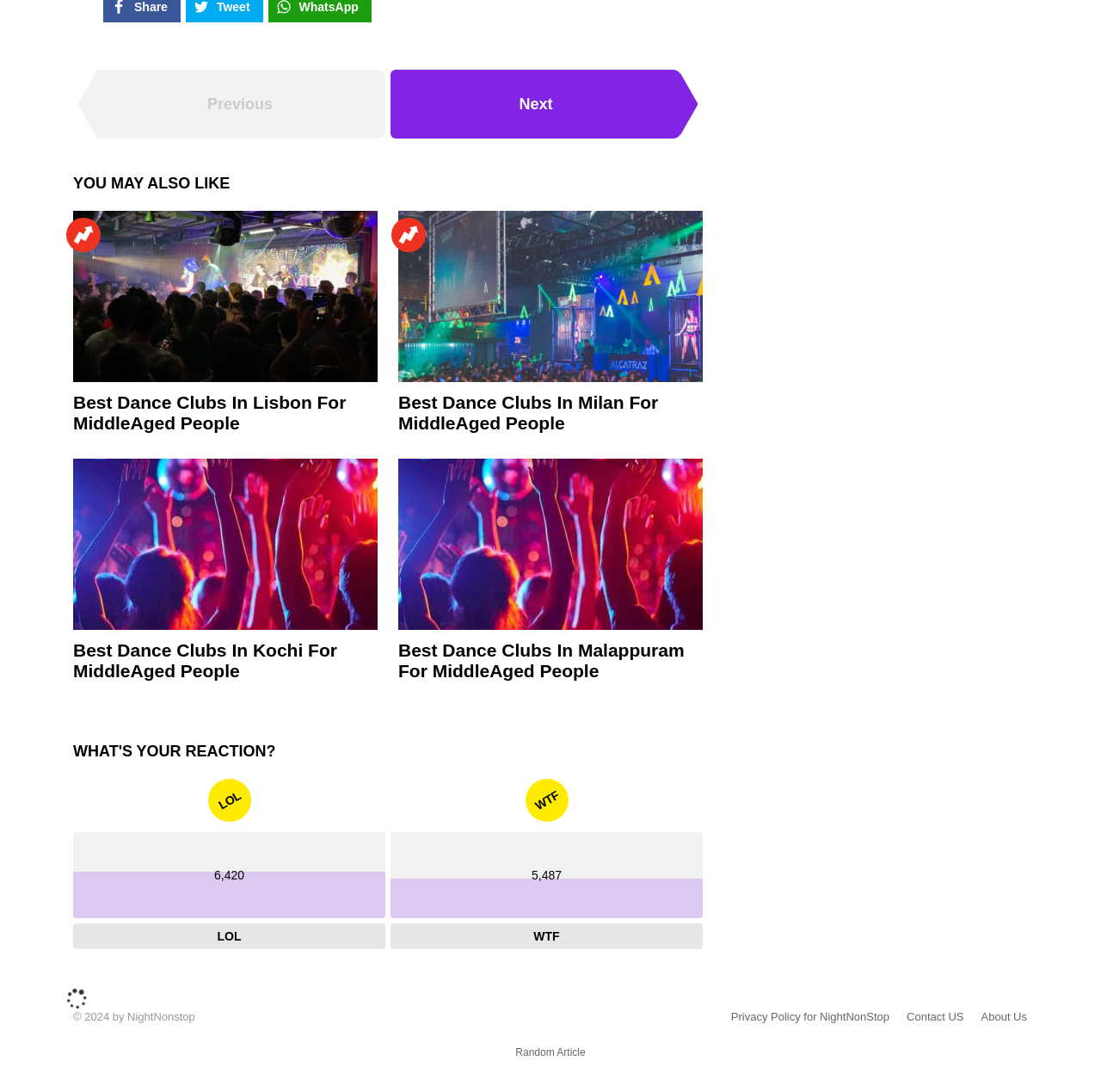What is the purpose of the 'Previous' and 'Next' links?
Offer a detailed and exhaustive answer to the question.

The 'Previous' and 'Next' links are likely used for navigation between pages, allowing users to view more articles or content related to the current page.